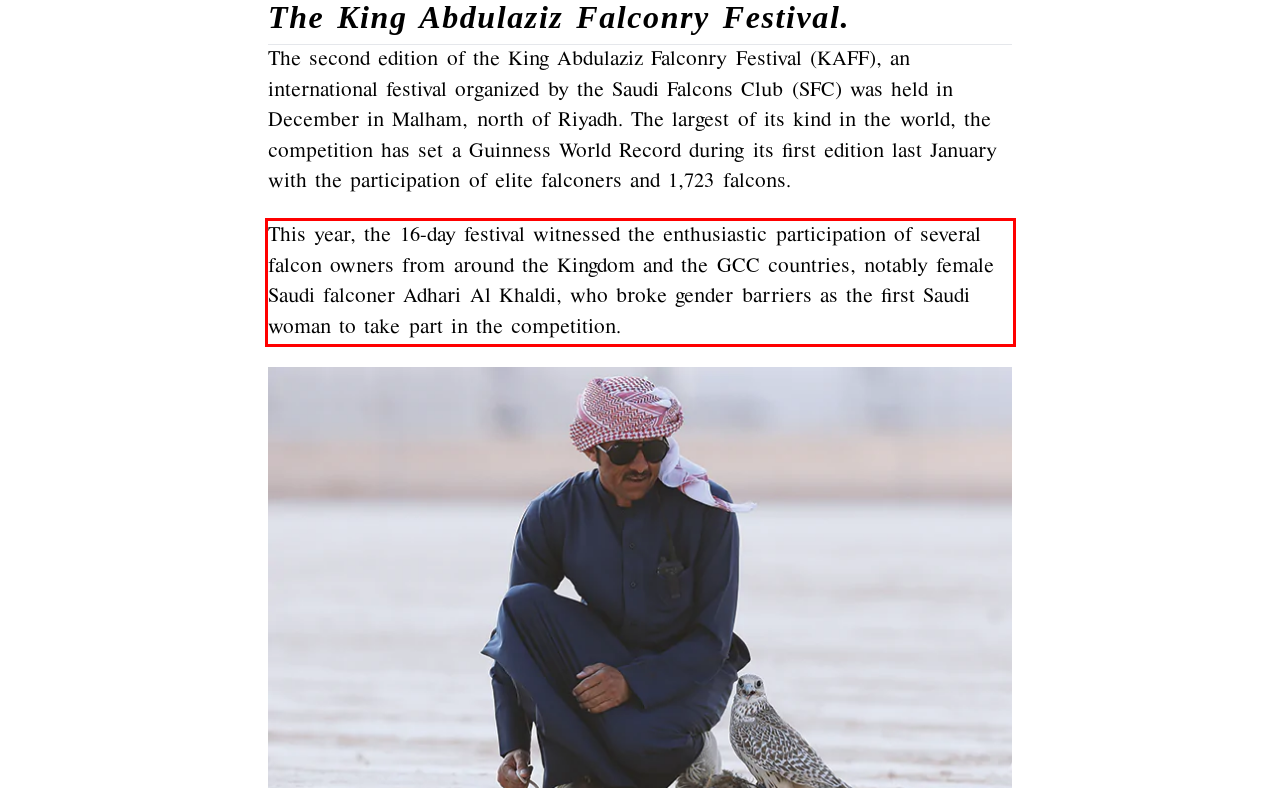Given a screenshot of a webpage with a red bounding box, extract the text content from the UI element inside the red bounding box.

This year, the 16-day festival witnessed the enthusiastic participation of several falcon owners from around the Kingdom and the GCC countries, notably female Saudi falconer Adhari Al Khaldi, who broke gender barriers as the first Saudi woman to take part in the competition.